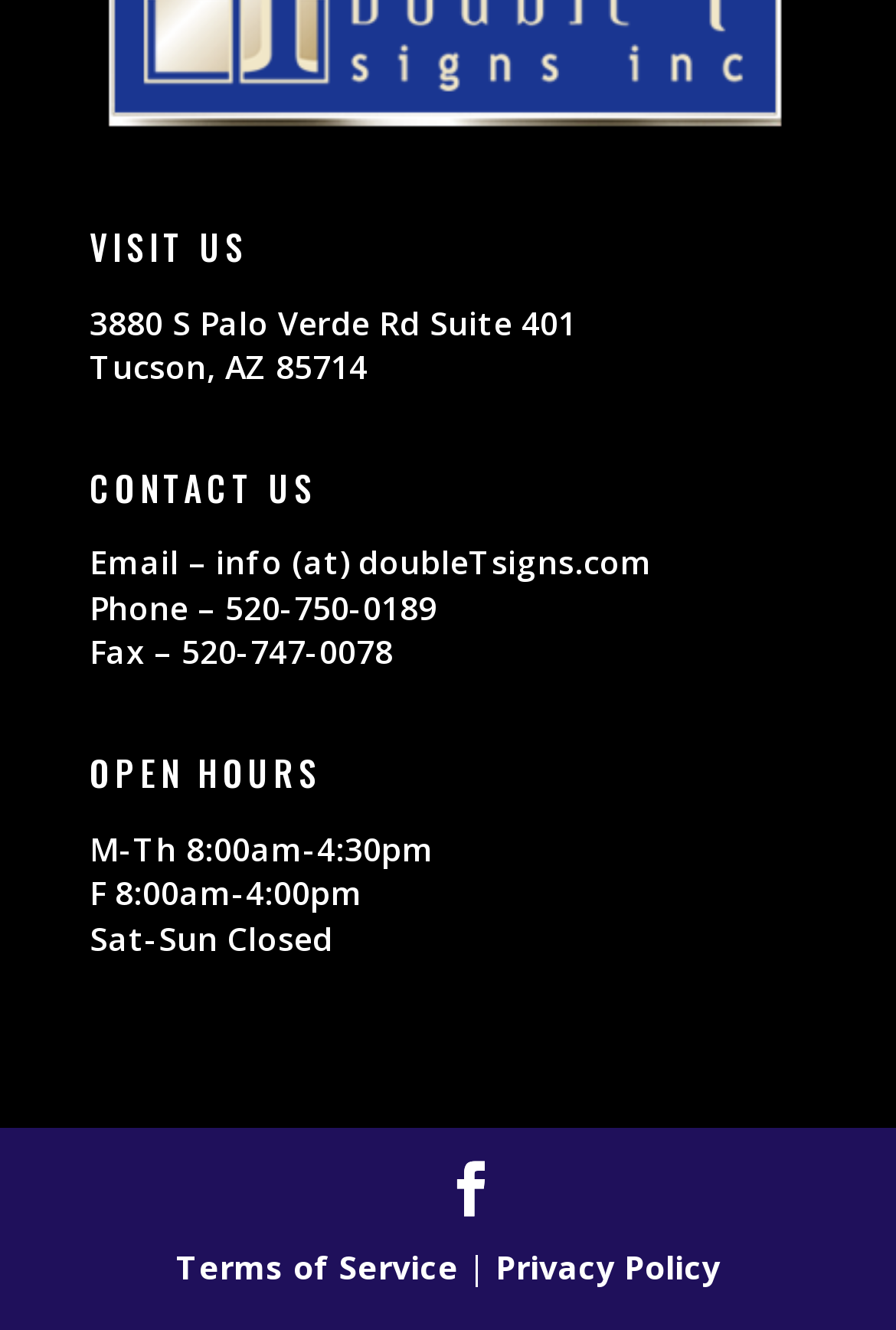What is the fax number of the business?
Give a one-word or short phrase answer based on the image.

520-747-0078